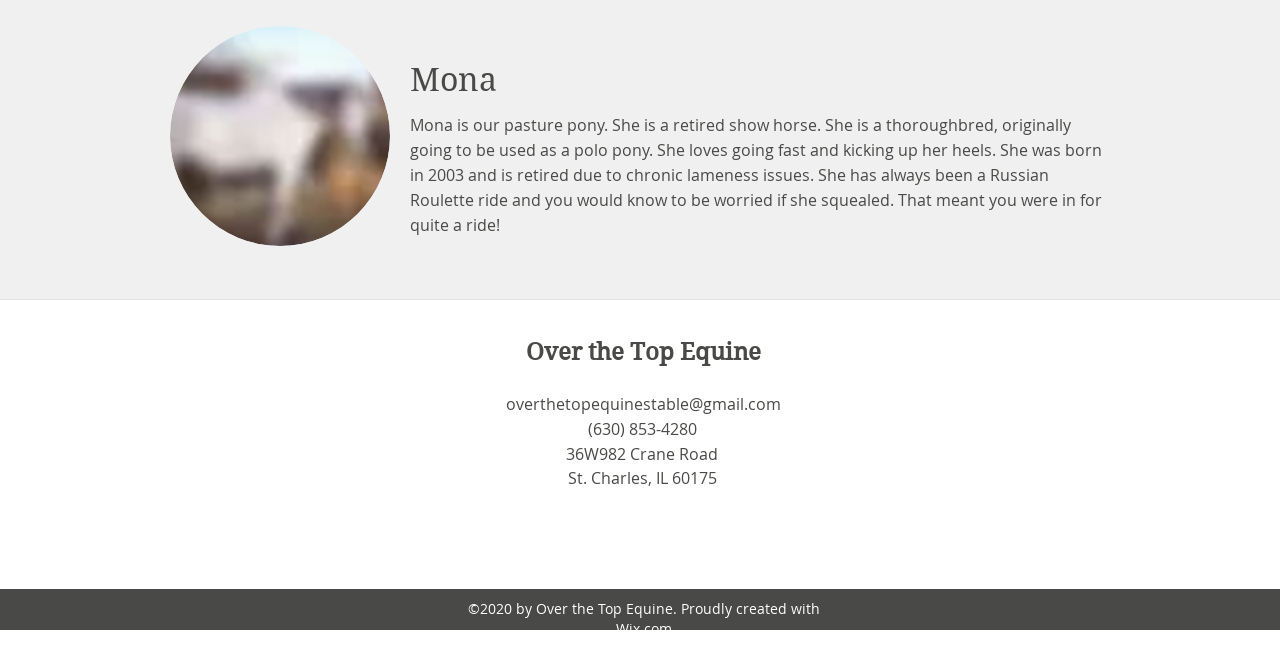What is the name of the pony?
By examining the image, provide a one-word or phrase answer.

Mona